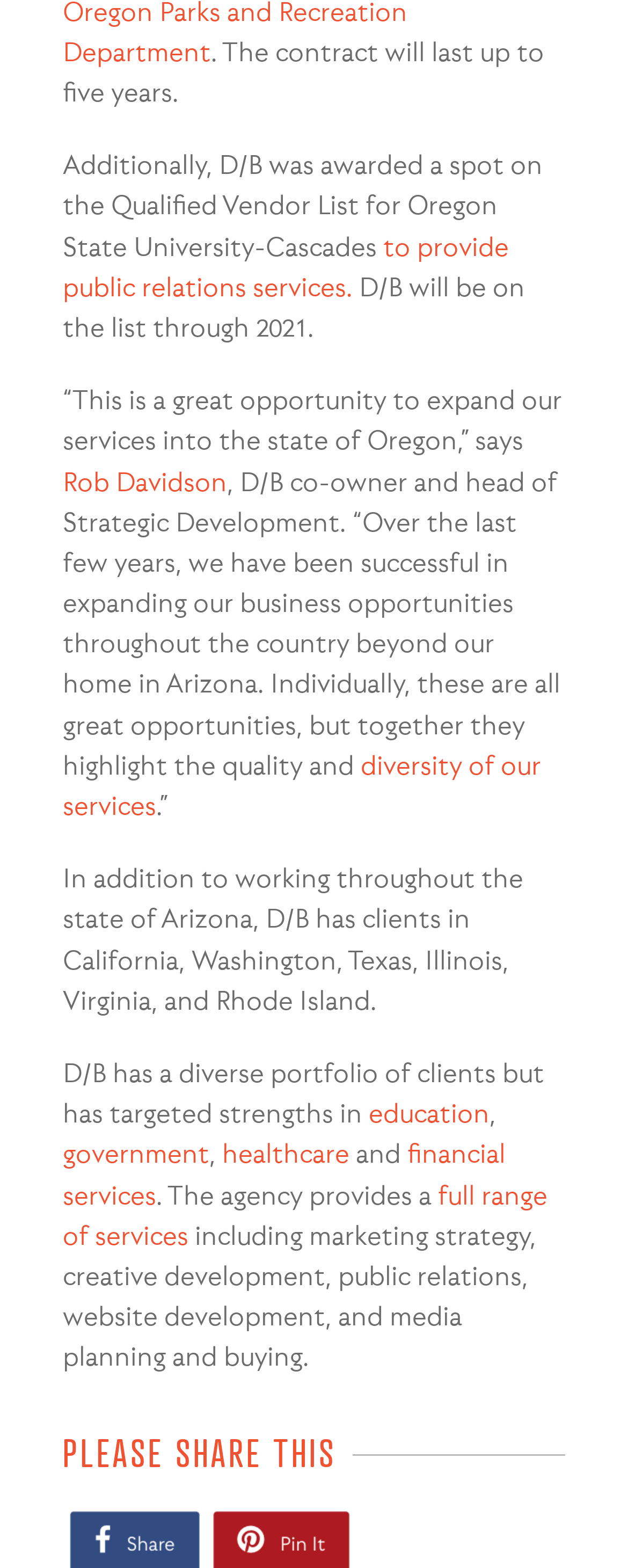Please determine the bounding box coordinates of the element's region to click in order to carry out the following instruction: "read more about Rob Davidson". The coordinates should be four float numbers between 0 and 1, i.e., [left, top, right, bottom].

[0.1, 0.295, 0.362, 0.318]